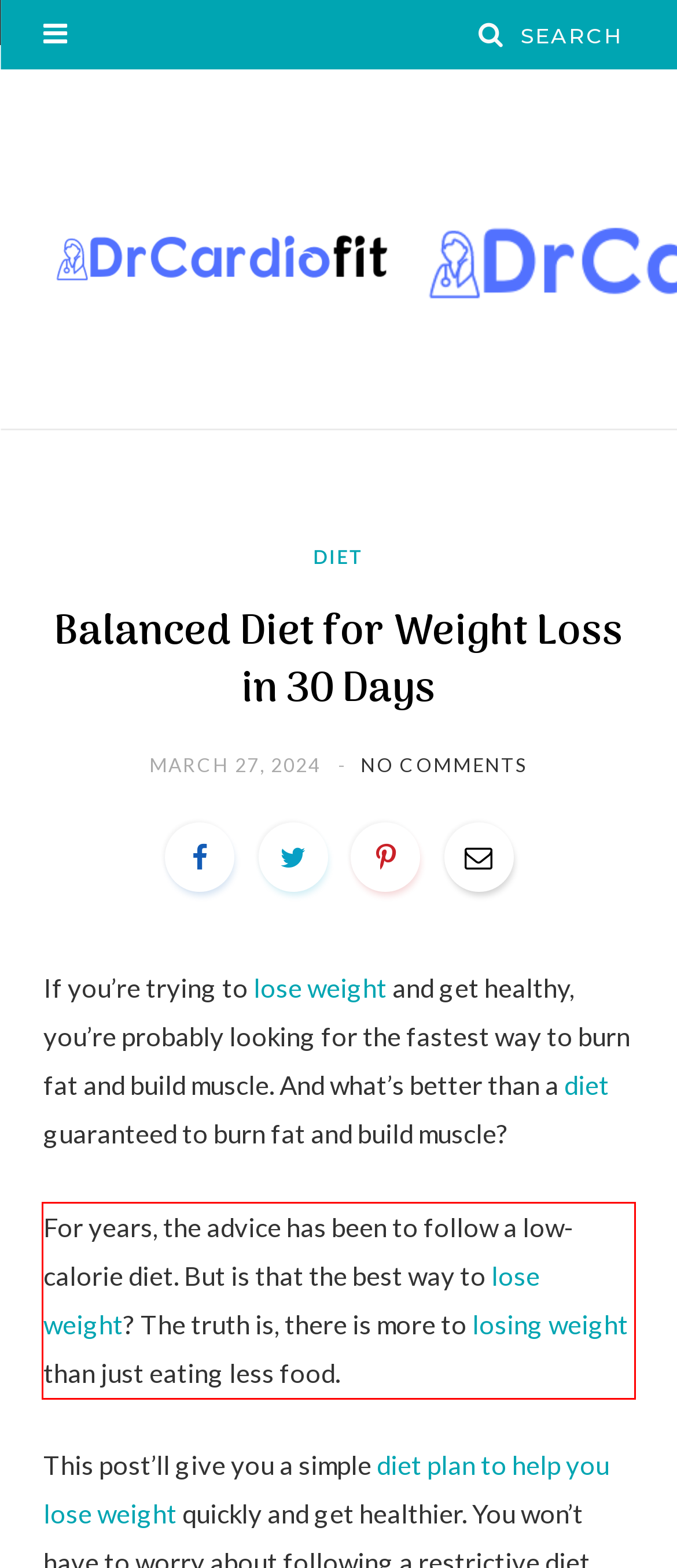Using the provided screenshot, read and generate the text content within the red-bordered area.

For years, the advice has been to follow a low-calorie diet. But is that the best way to lose weight? The truth is, there is more to losing weight than just eating less food.